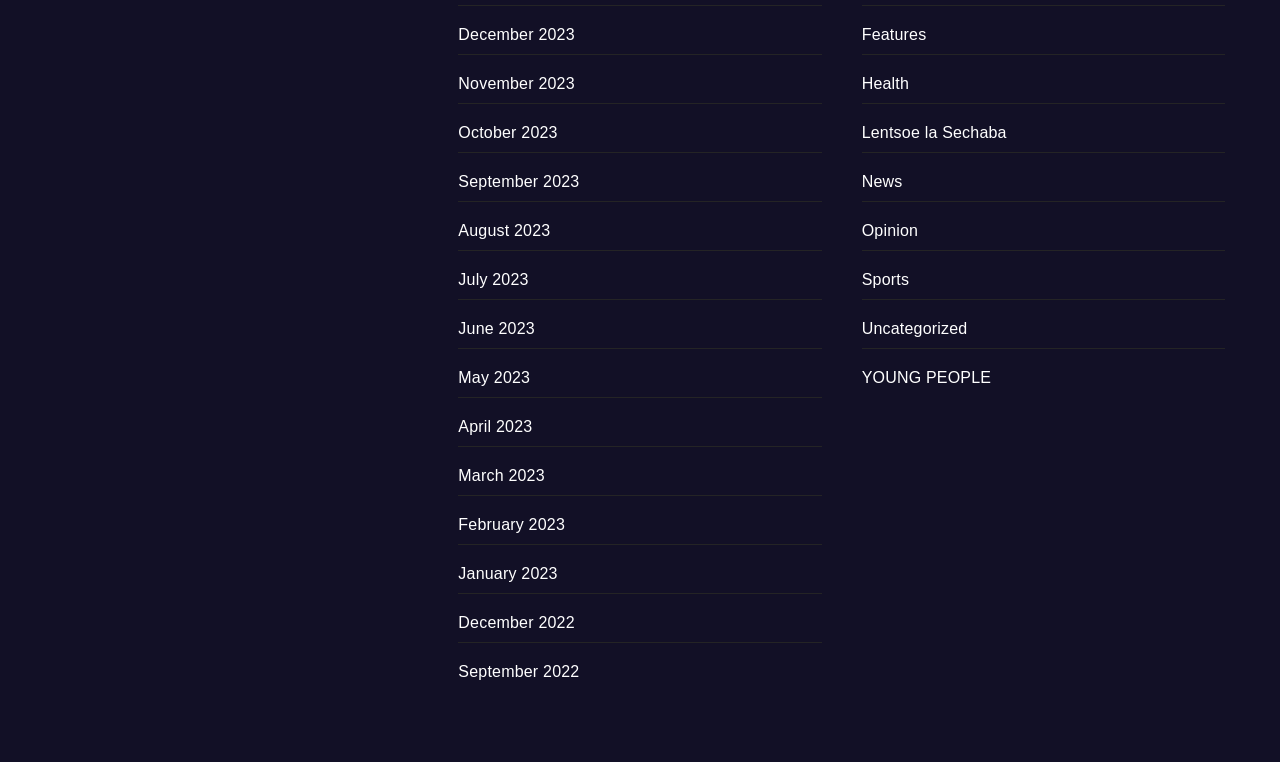Indicate the bounding box coordinates of the element that needs to be clicked to satisfy the following instruction: "Read articles about Health". The coordinates should be four float numbers between 0 and 1, i.e., [left, top, right, bottom].

[0.673, 0.099, 0.71, 0.121]